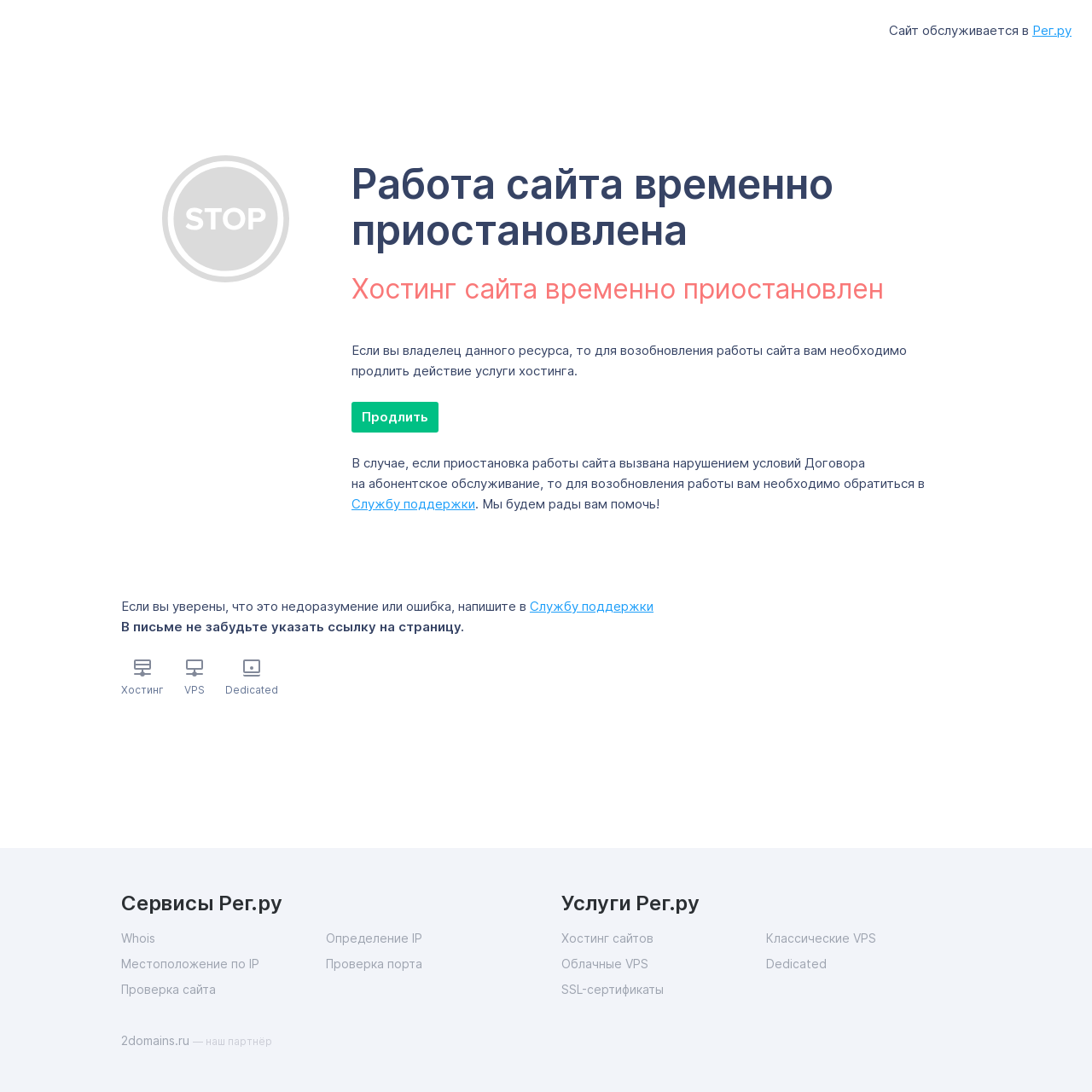Ascertain the bounding box coordinates for the UI element detailed here: "Облачные VPS". The coordinates should be provided as [left, top, right, bottom] with each value being a float between 0 and 1.

[0.514, 0.873, 0.702, 0.892]